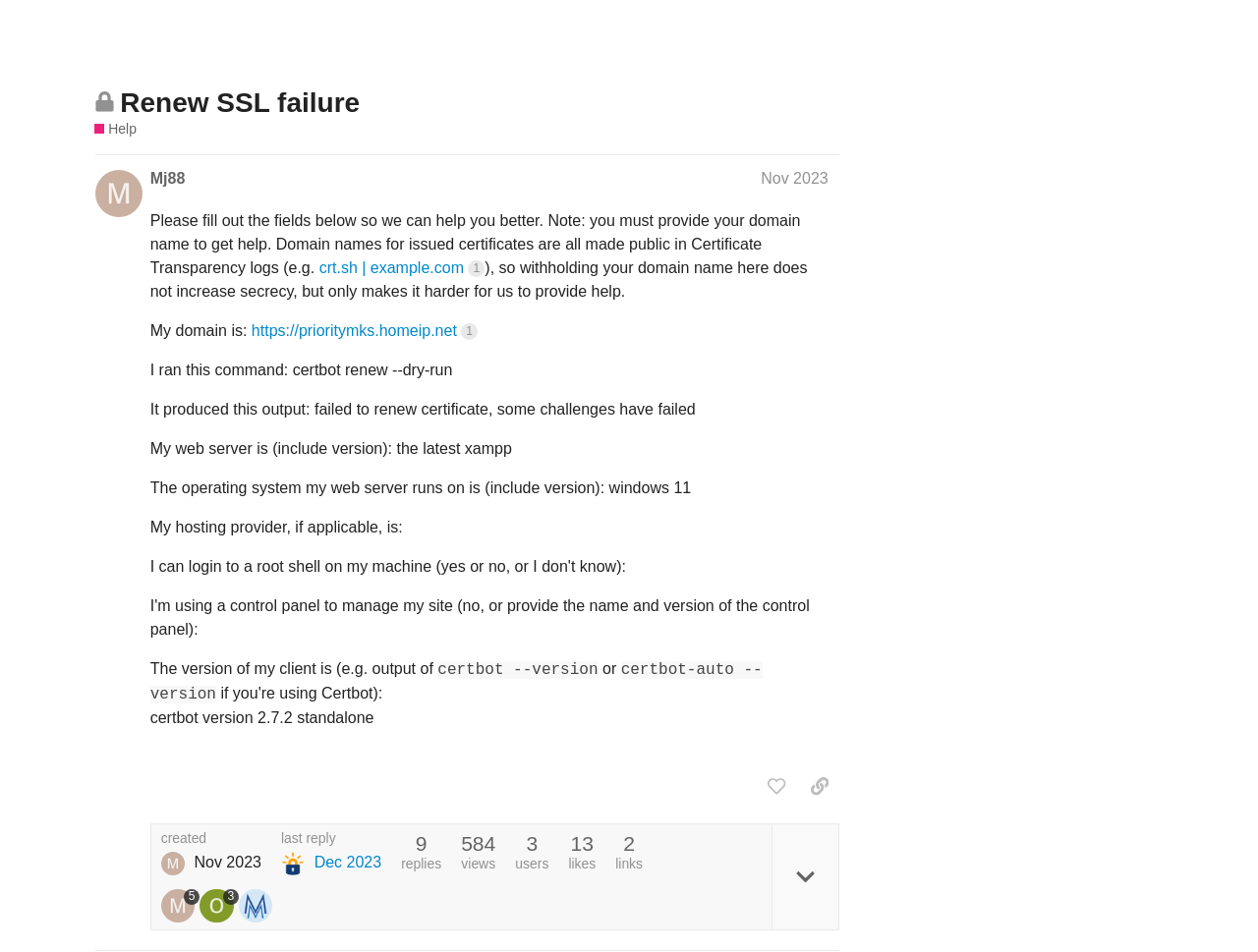Could you specify the bounding box coordinates for the clickable section to complete the following instruction: "Click on the 'Log In' button"?

[0.787, 0.019, 0.848, 0.05]